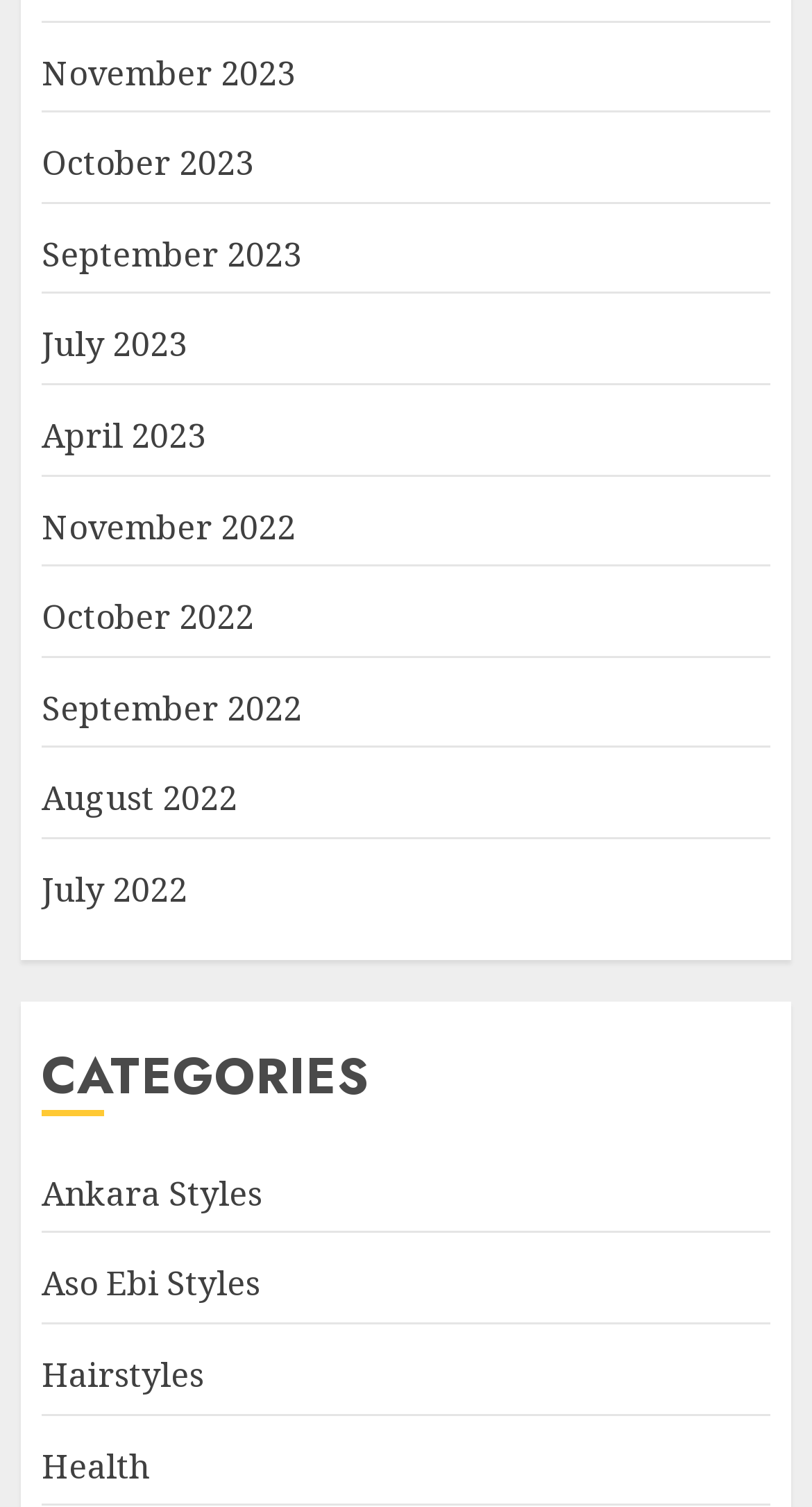Please locate the bounding box coordinates for the element that should be clicked to achieve the following instruction: "Read Health articles". Ensure the coordinates are given as four float numbers between 0 and 1, i.e., [left, top, right, bottom].

[0.051, 0.957, 0.185, 0.989]